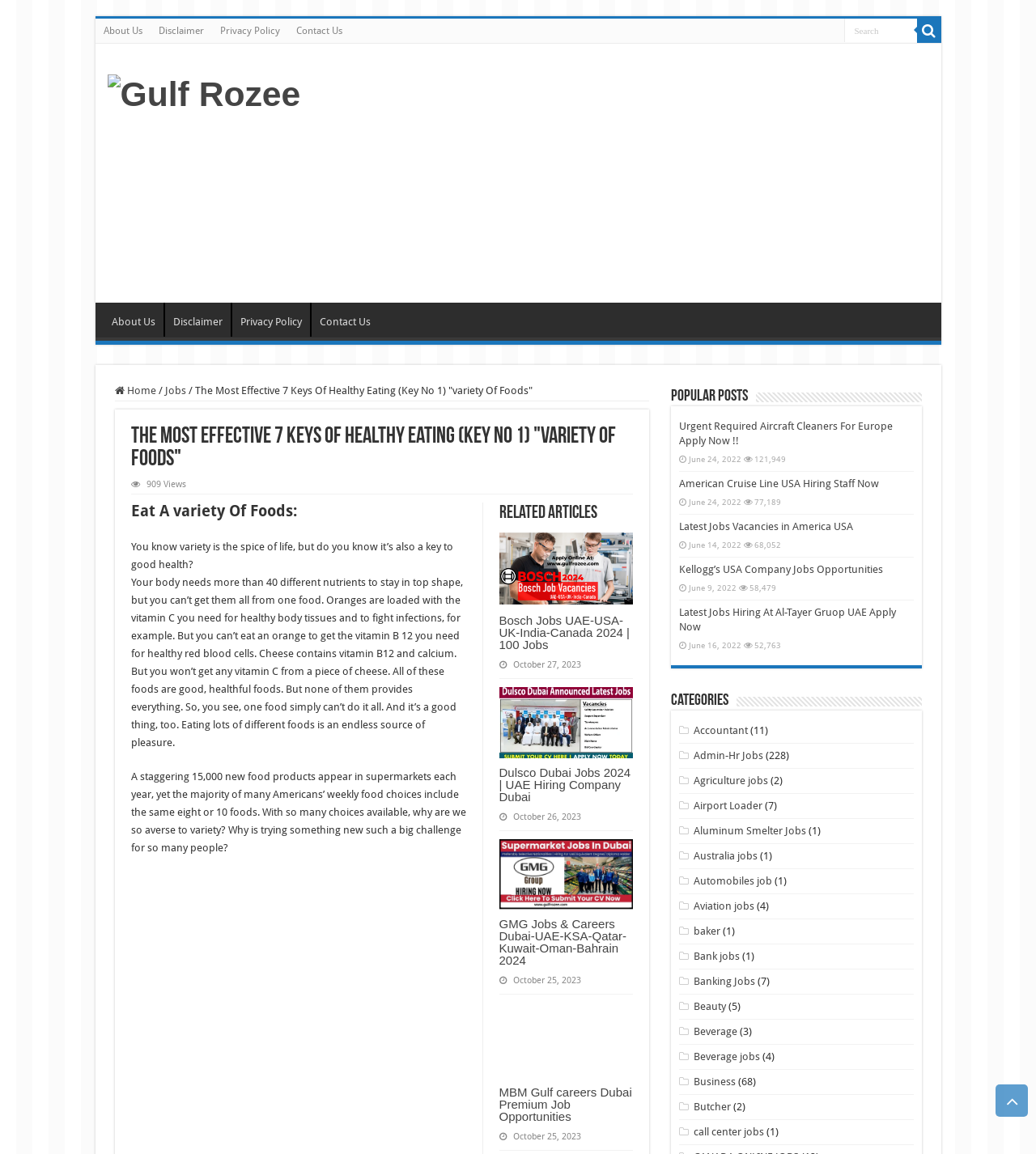Please locate the bounding box coordinates of the region I need to click to follow this instruction: "View the Categories section".

[0.647, 0.6, 0.703, 0.614]